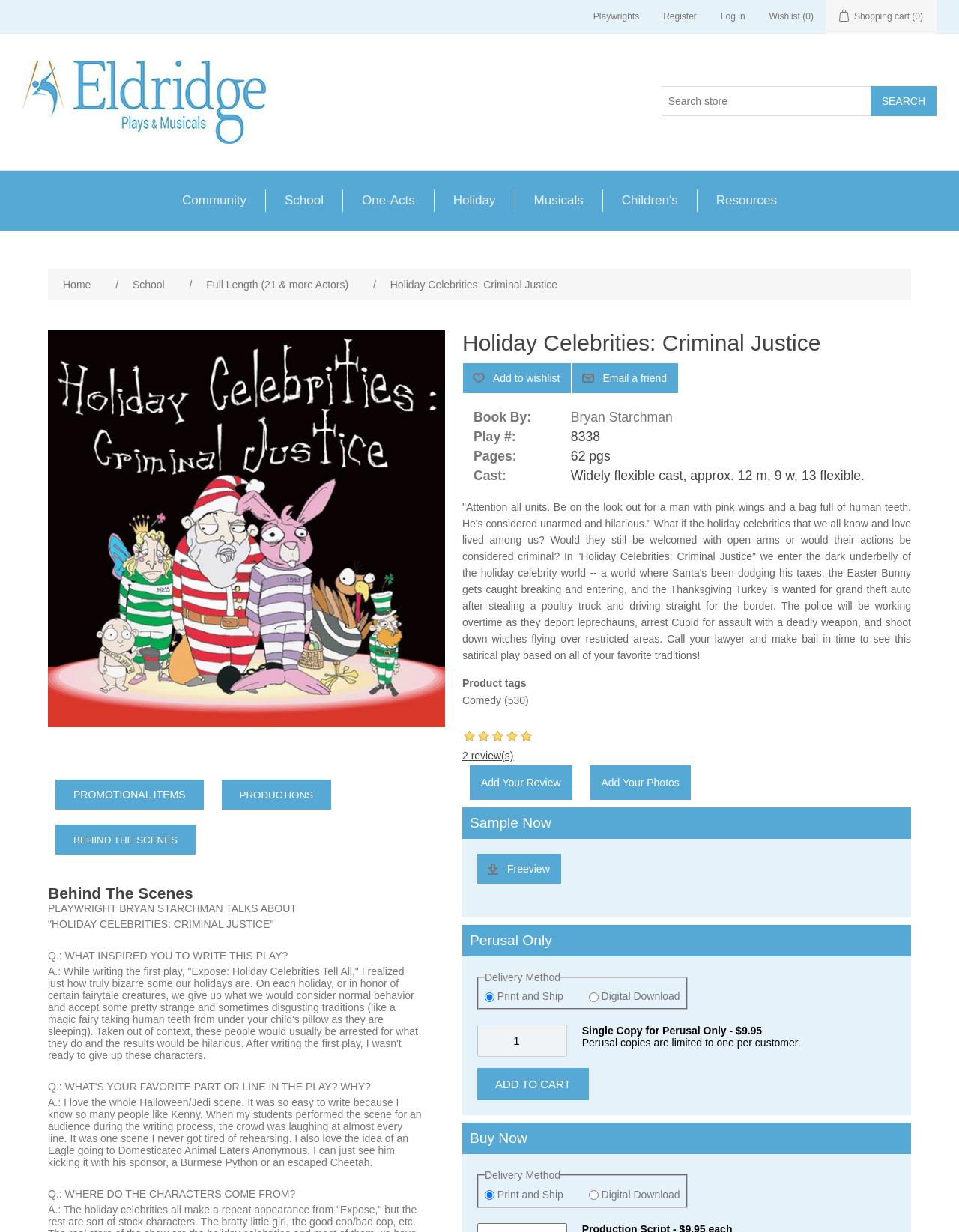Can you find and provide the title of the webpage?

Holiday Celebrities: Criminal Justice